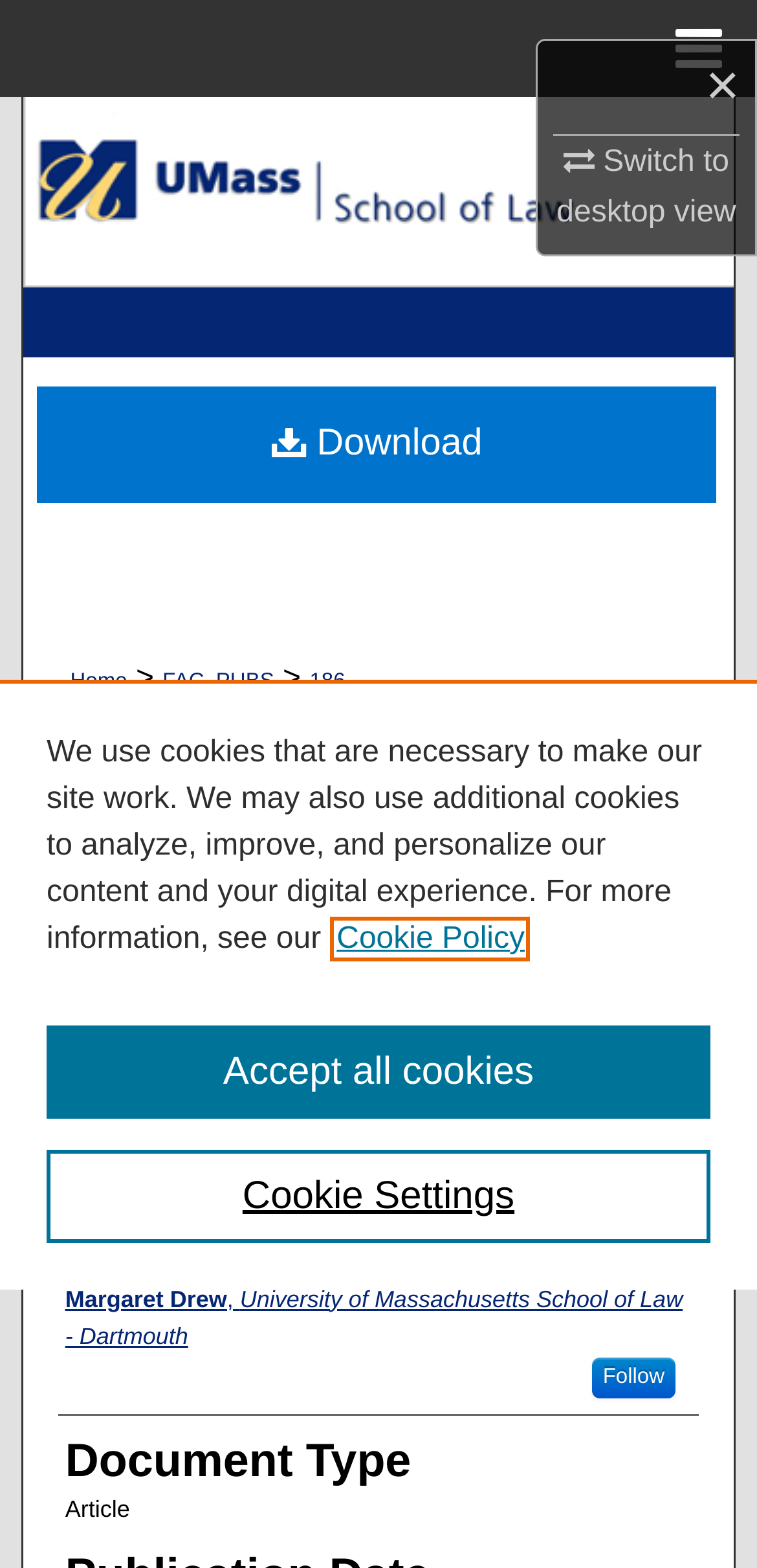Can you specify the bounding box coordinates of the area that needs to be clicked to fulfill the following instruction: "Switch to desktop view"?

[0.735, 0.088, 0.972, 0.147]